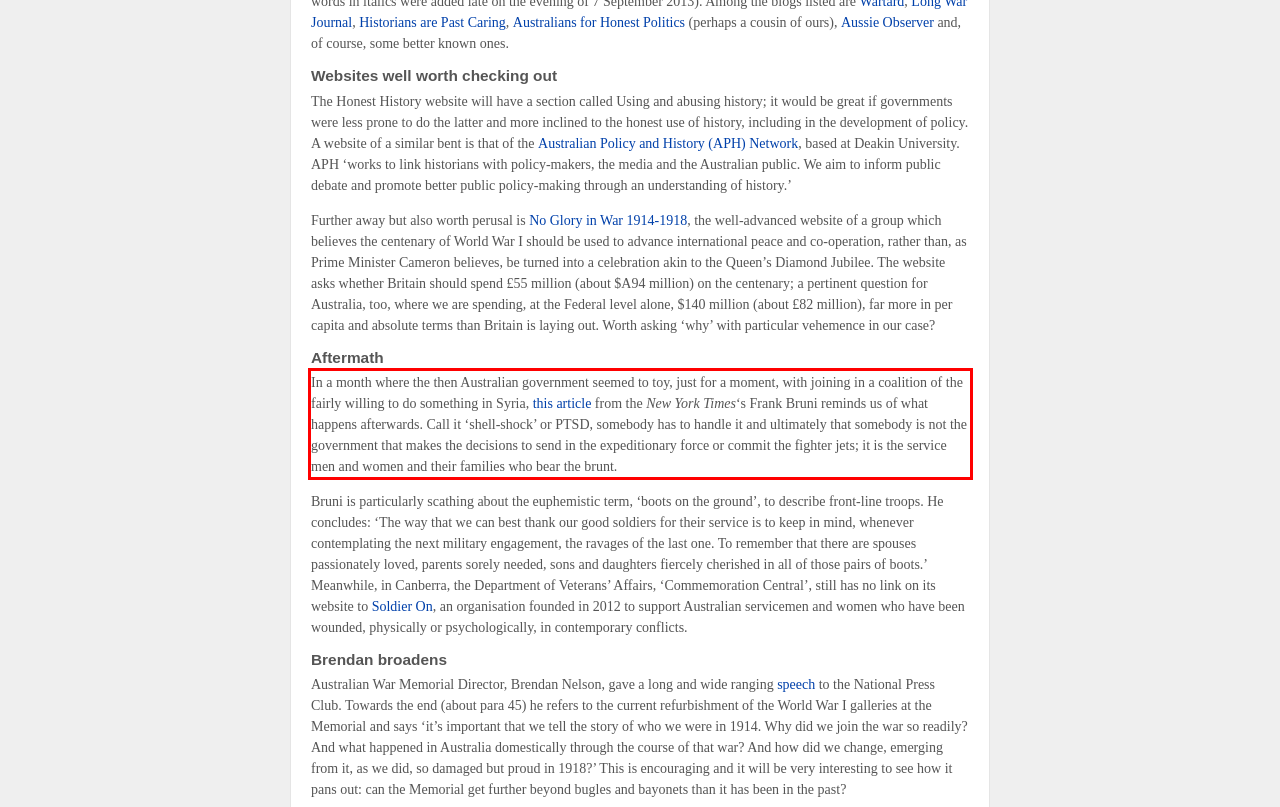Please perform OCR on the UI element surrounded by the red bounding box in the given webpage screenshot and extract its text content.

In a month where the then Australian government seemed to toy, just for a moment, with joining in a coalition of the fairly willing to do something in Syria, this article from the New York Times‘s Frank Bruni reminds us of what happens afterwards. Call it ‘shell-shock’ or PTSD, somebody has to handle it and ultimately that somebody is not the government that makes the decisions to send in the expeditionary force or commit the fighter jets; it is the service men and women and their families who bear the brunt.